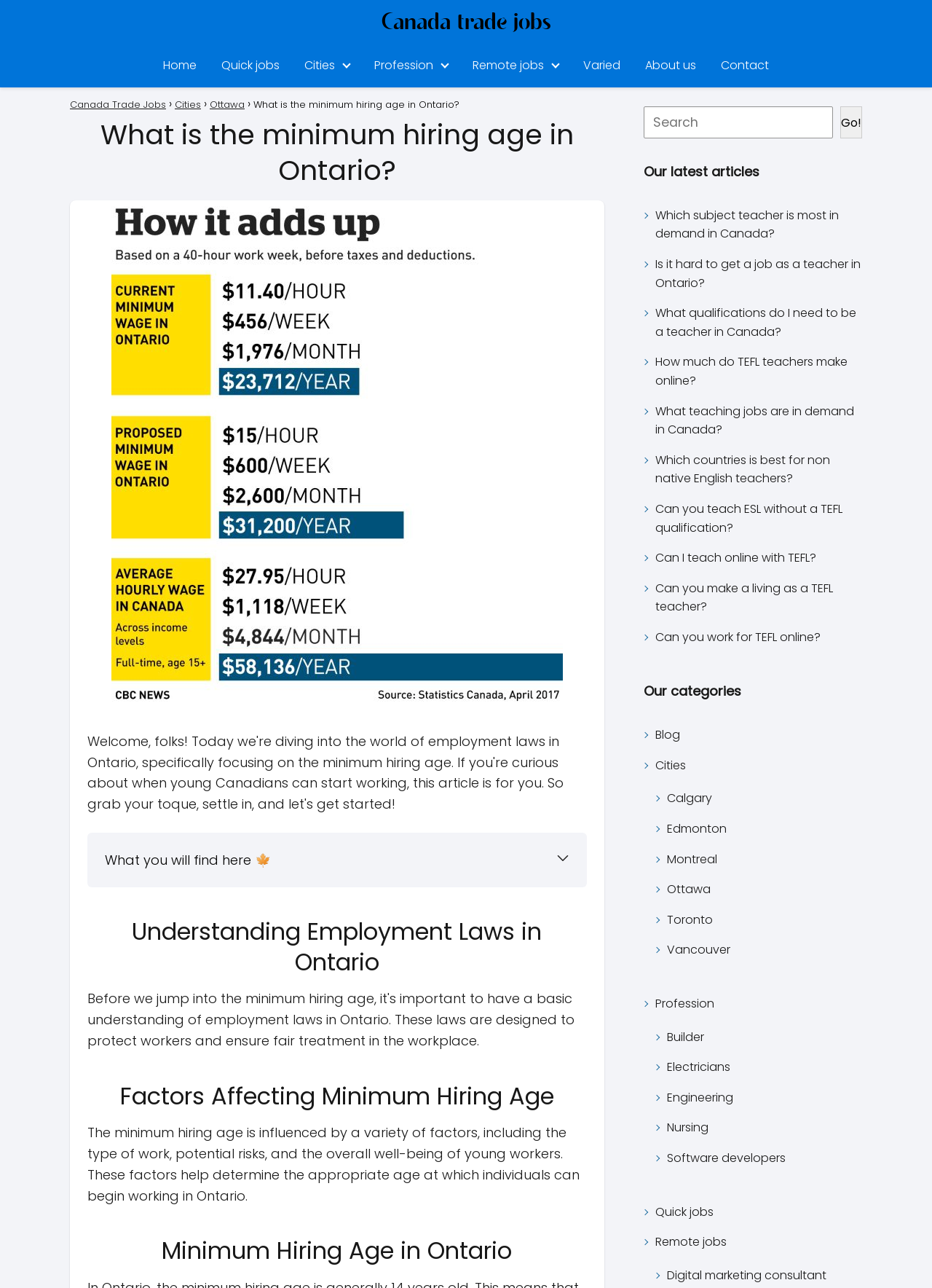Please answer the following question using a single word or phrase: 
What is the topic of the article 'Which subject teacher is most in demand in Canada?'?

Teaching